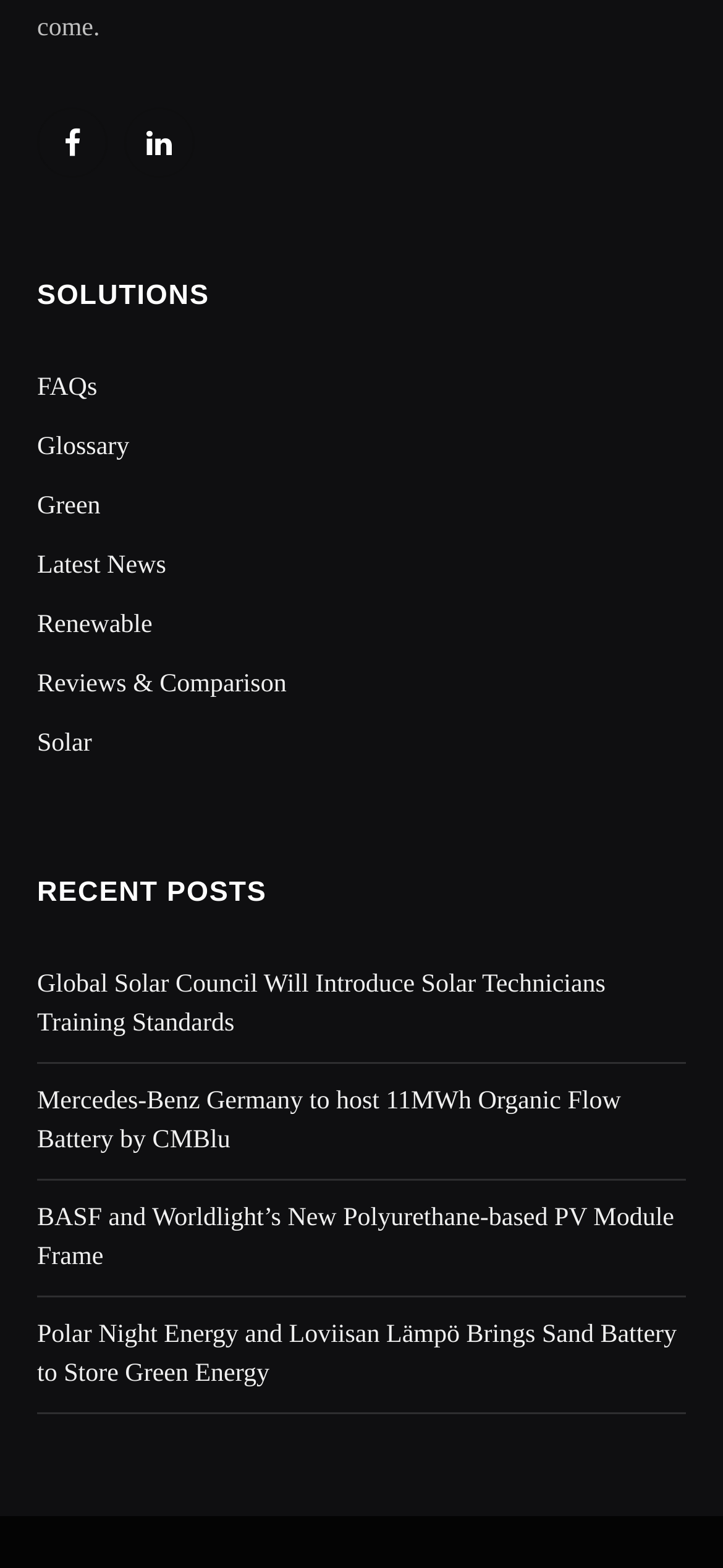Carefully examine the image and provide an in-depth answer to the question: What is the category of the first recent post?

I looked at the recent posts section and found the first post is 'Global Solar Council Will Introduce Solar Technicians Training Standards', which is related to Solar, so the category of the first recent post is Solar.